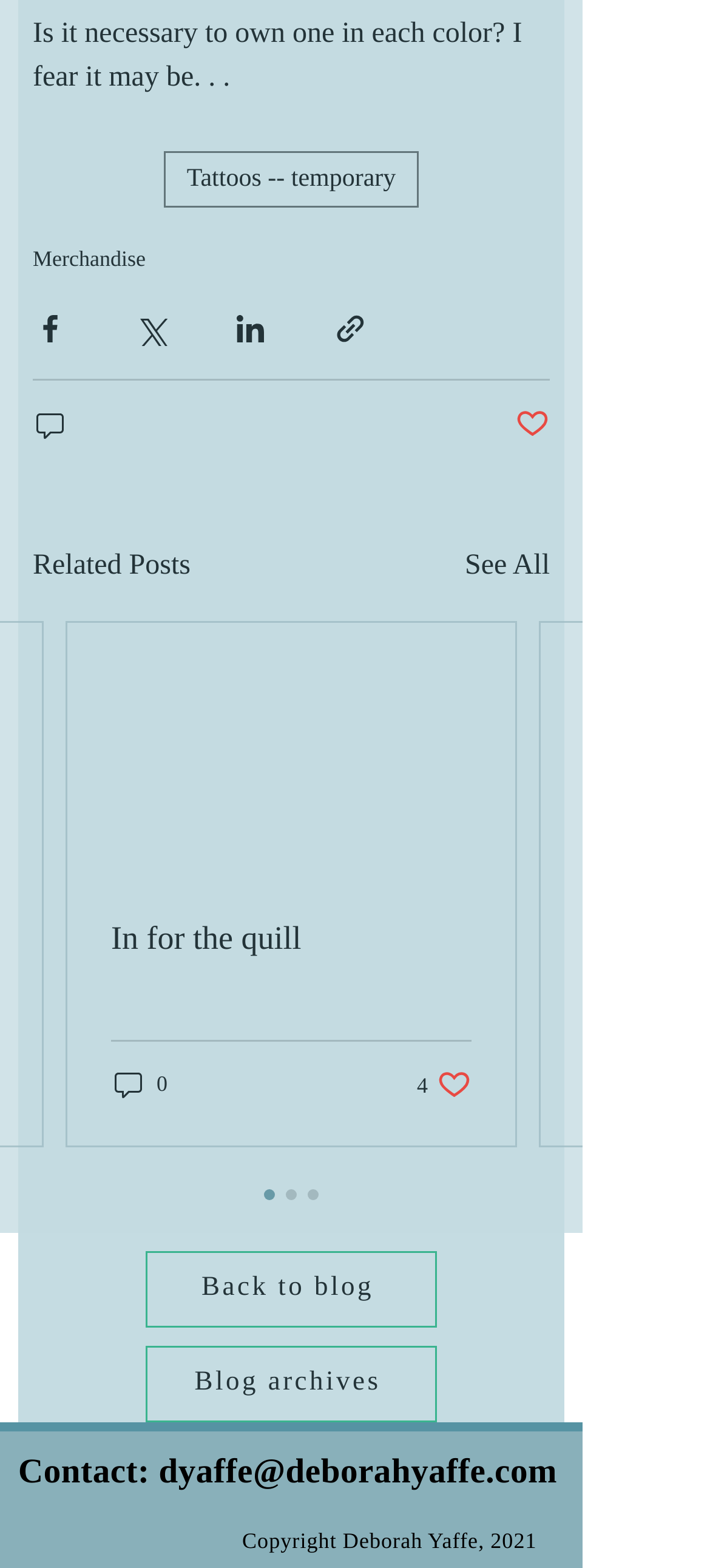How many comments does the first article have?
Could you please answer the question thoroughly and with as much detail as possible?

I looked at the first article and found the text '0 comments', which indicates that the article has no comments.